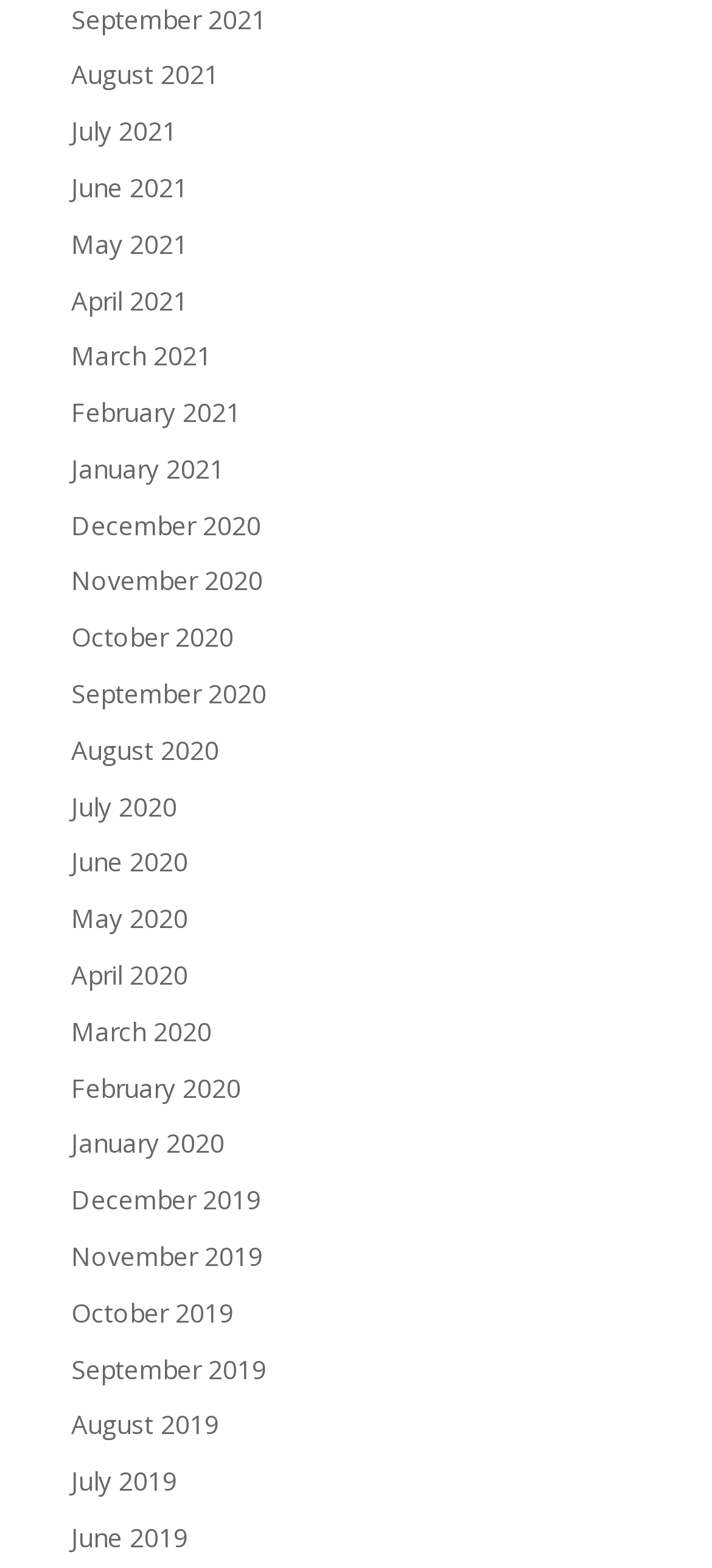Predict the bounding box of the UI element based on the description: "December 2020". The coordinates should be four float numbers between 0 and 1, formatted as [left, top, right, bottom].

[0.1, 0.324, 0.367, 0.346]